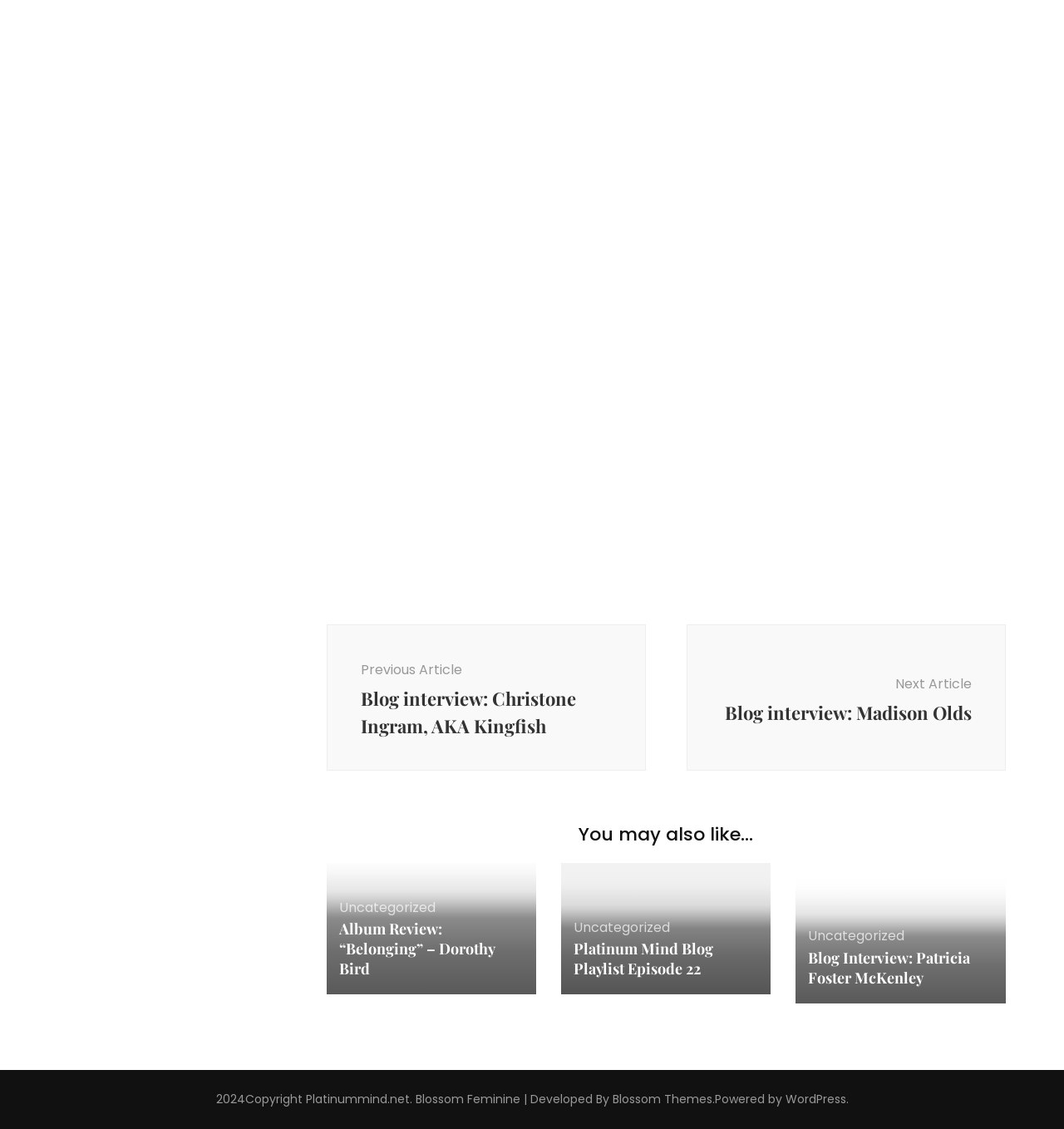What is the theme of the website?
From the details in the image, provide a complete and detailed answer to the question.

I can see a static text at the bottom of the webpage with the text 'Blossom Feminine | Developed By', which suggests that the theme of the website is Blossom Feminine.